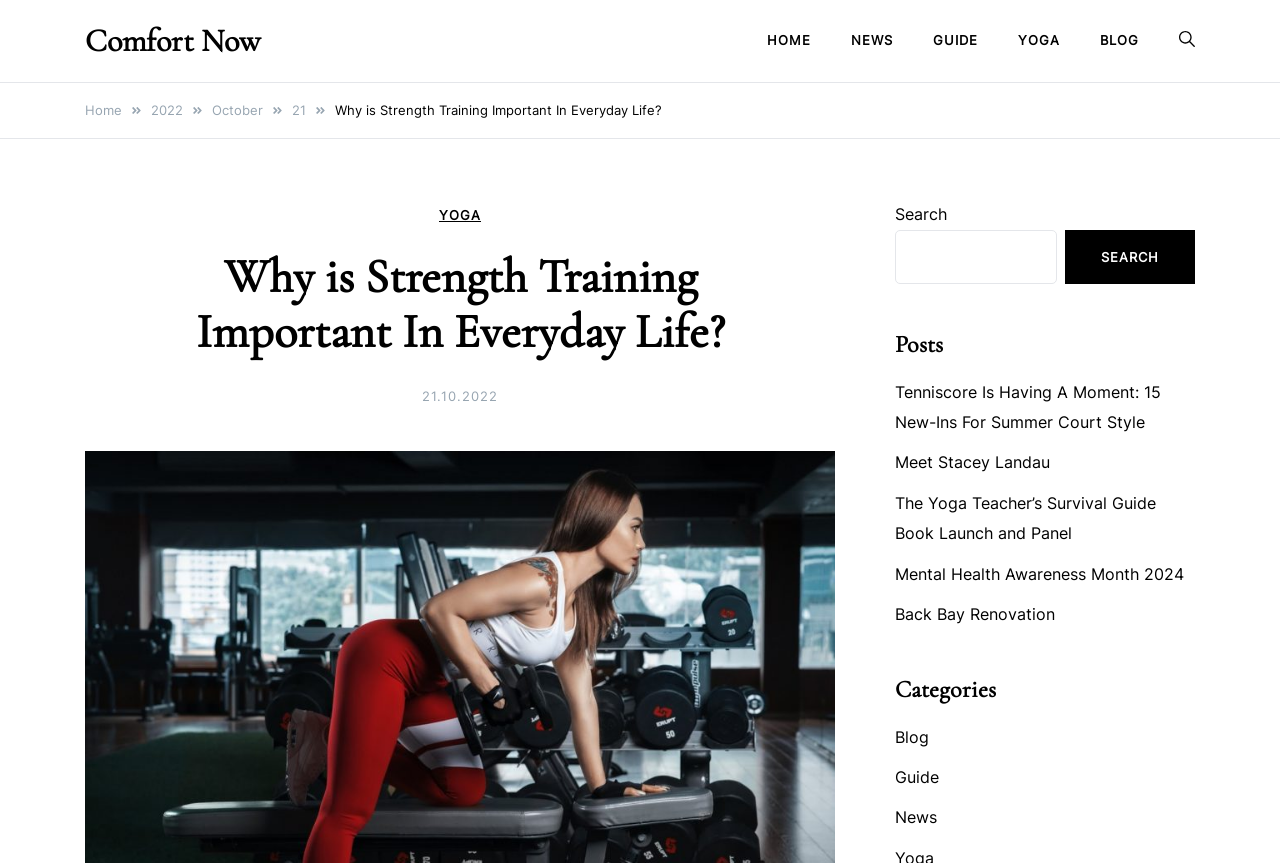Answer the question below with a single word or a brief phrase: 
How many links are there in the 'Posts' section?

5